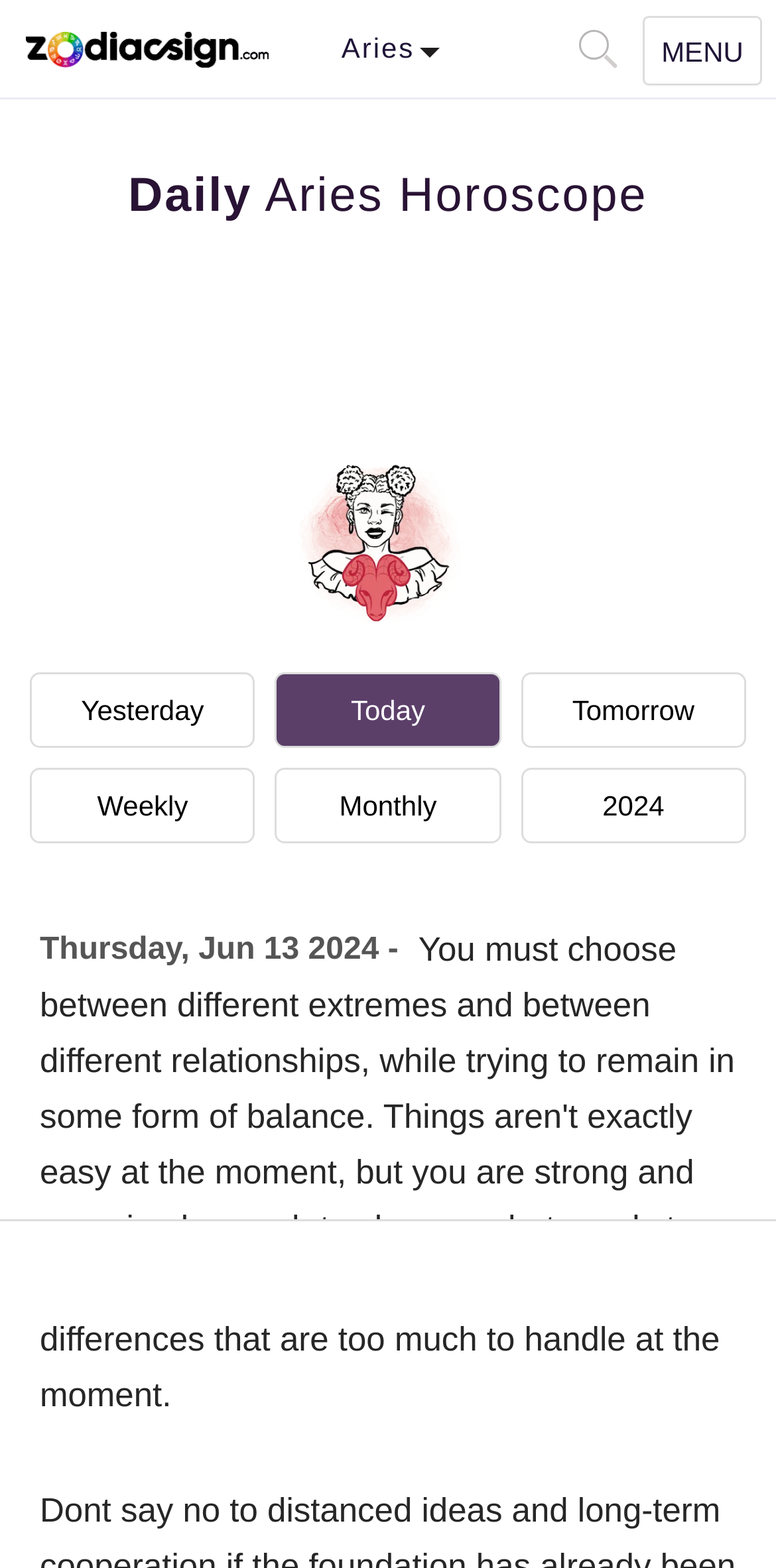Pinpoint the bounding box coordinates of the clickable element needed to complete the instruction: "Click the submit button". The coordinates should be provided as four float numbers between 0 and 1: [left, top, right, bottom].

None